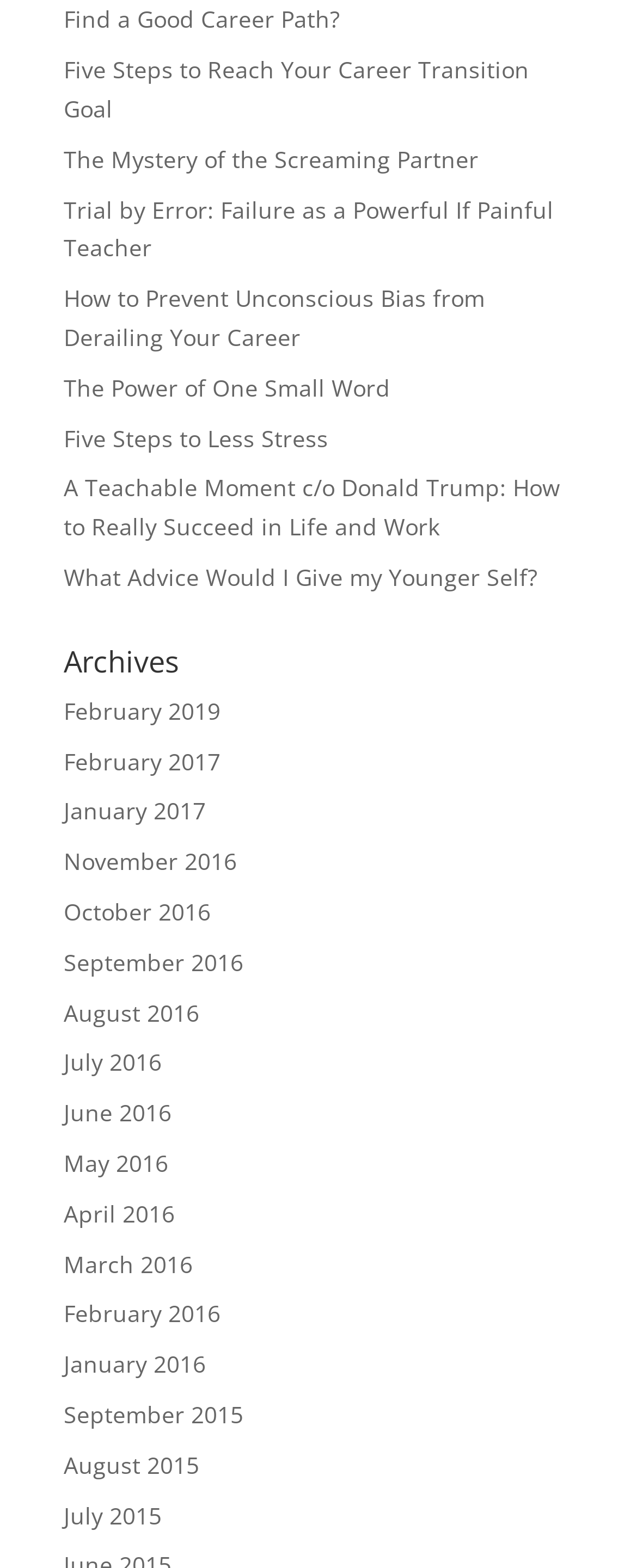Please identify the bounding box coordinates of the element's region that needs to be clicked to fulfill the following instruction: "read the article about teachable moments". The bounding box coordinates should consist of four float numbers between 0 and 1, i.e., [left, top, right, bottom].

[0.1, 0.301, 0.879, 0.346]